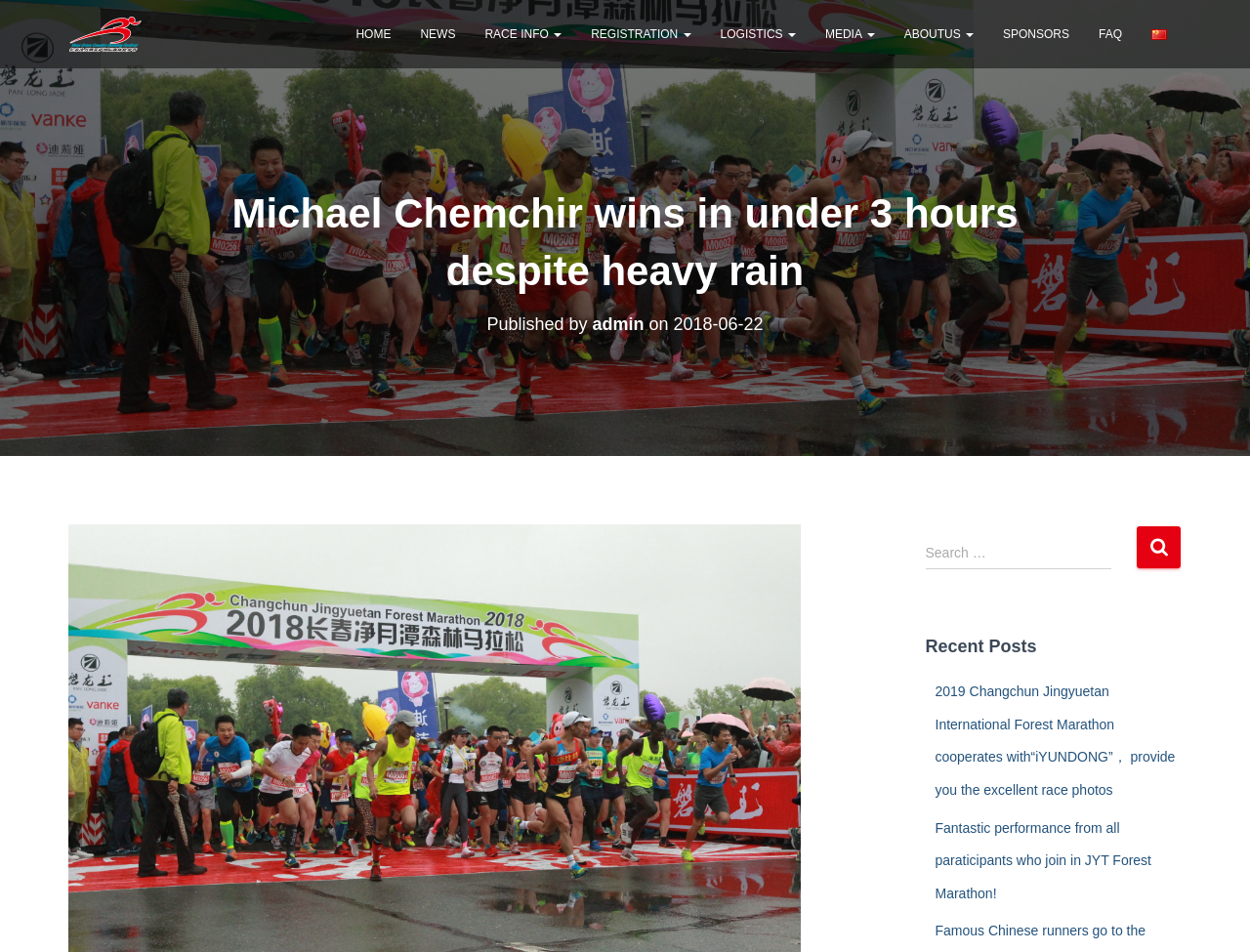Please locate and generate the primary heading on this webpage.

Michael Chemchir wins in under 3 hours despite heavy rain